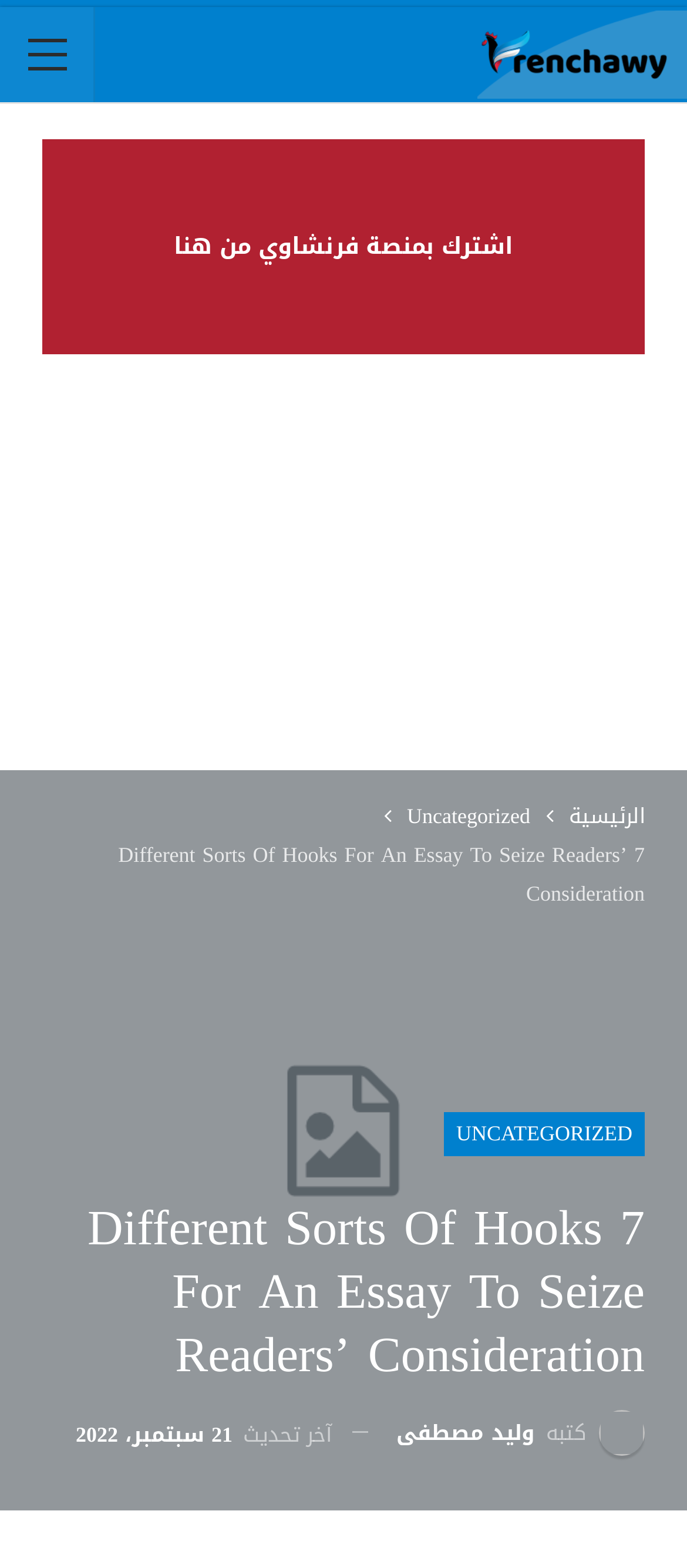What is the category of the article?
Can you offer a detailed and complete answer to this question?

I found the category of the article by looking at the link element with the text 'UNCATEGORIZED' which is located at the top of the page, indicating that the article belongs to the UNCATEGORIZED category.